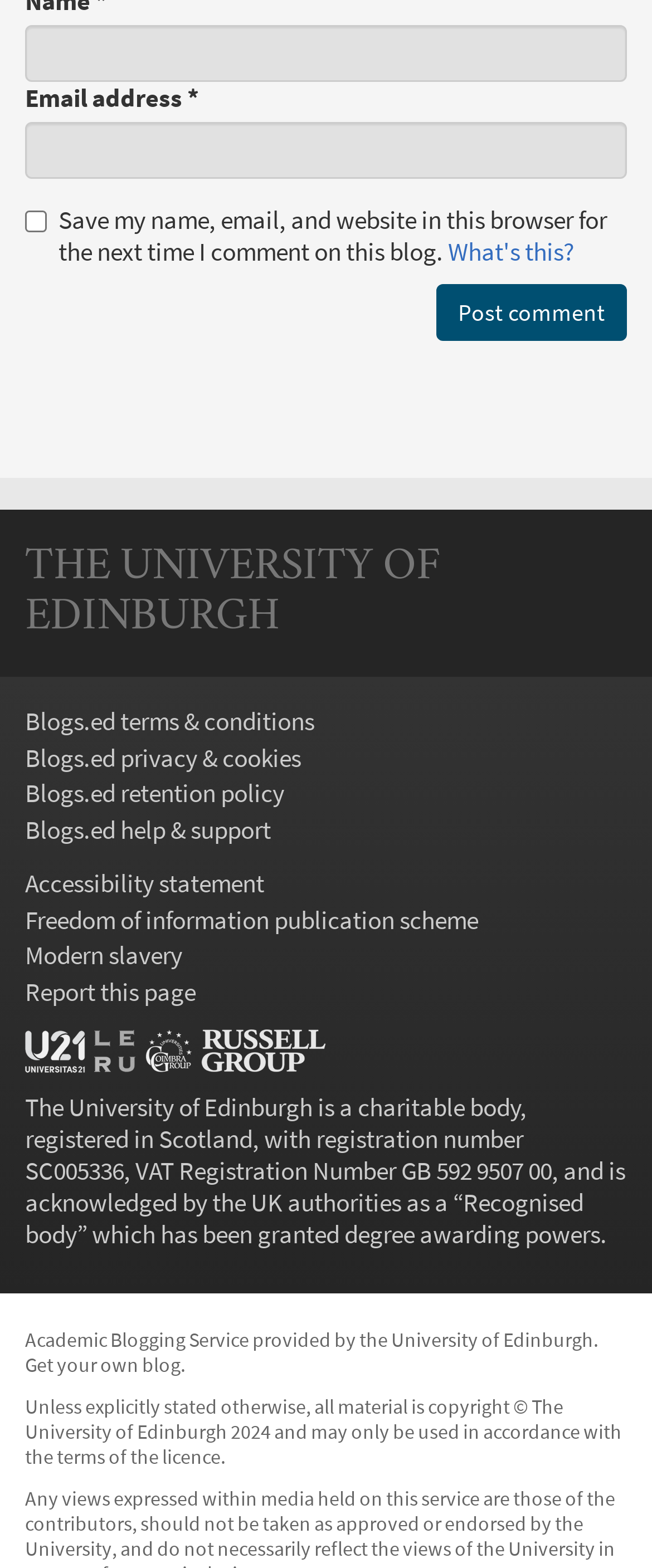Please identify the bounding box coordinates of the element's region that should be clicked to execute the following instruction: "Input your email address". The bounding box coordinates must be four float numbers between 0 and 1, i.e., [left, top, right, bottom].

[0.038, 0.078, 0.962, 0.114]